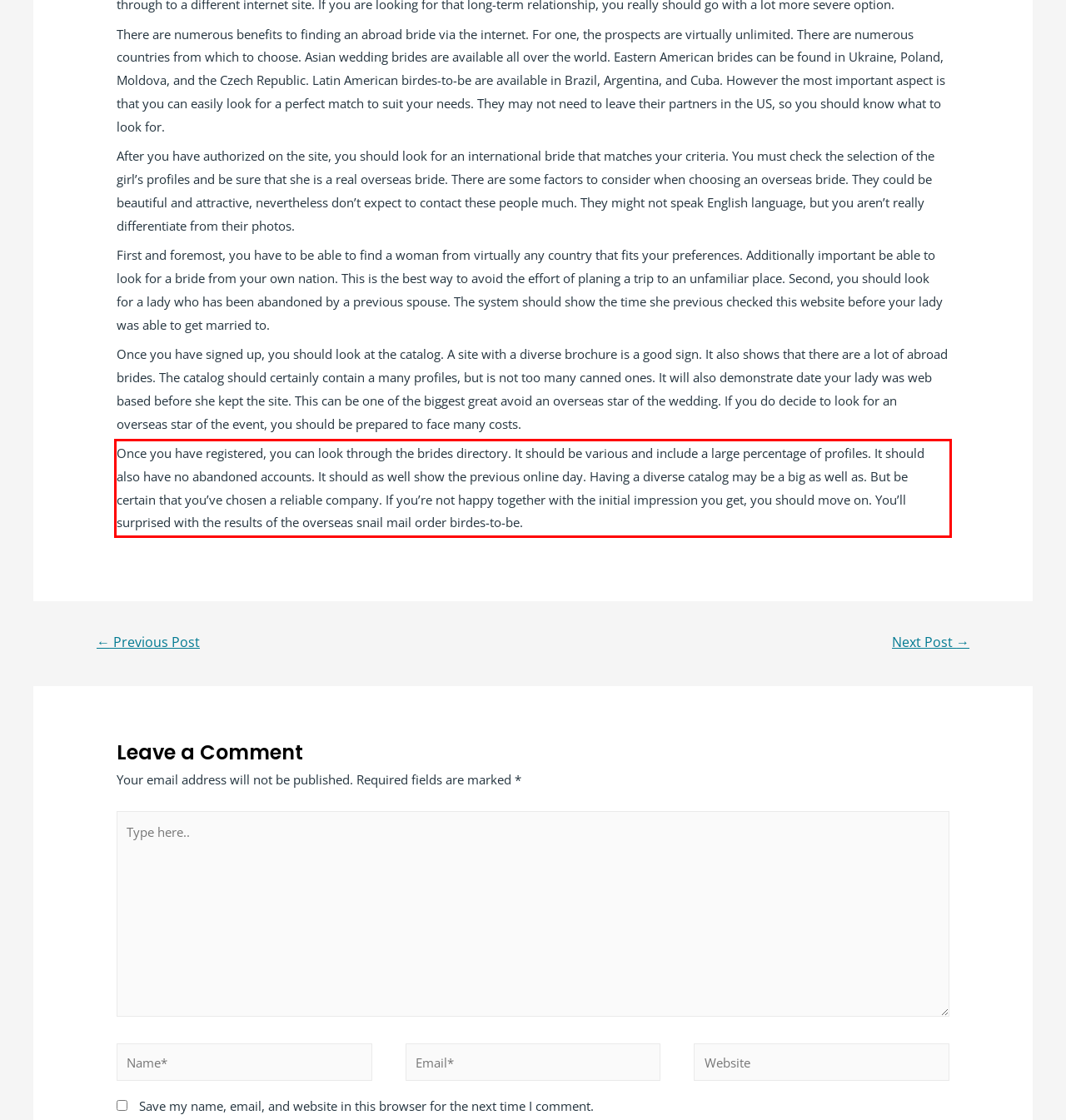Please extract the text content within the red bounding box on the webpage screenshot using OCR.

Once you have registered, you can look through the brides directory. It should be various and include a large percentage of profiles. It should also have no abandoned accounts. It should as well show the previous online day. Having a diverse catalog may be a big as well as. But be certain that you’ve chosen a reliable company. If you’re not happy together with the initial impression you get, you should move on. You’ll surprised with the results of the overseas snail mail order birdes-to-be.